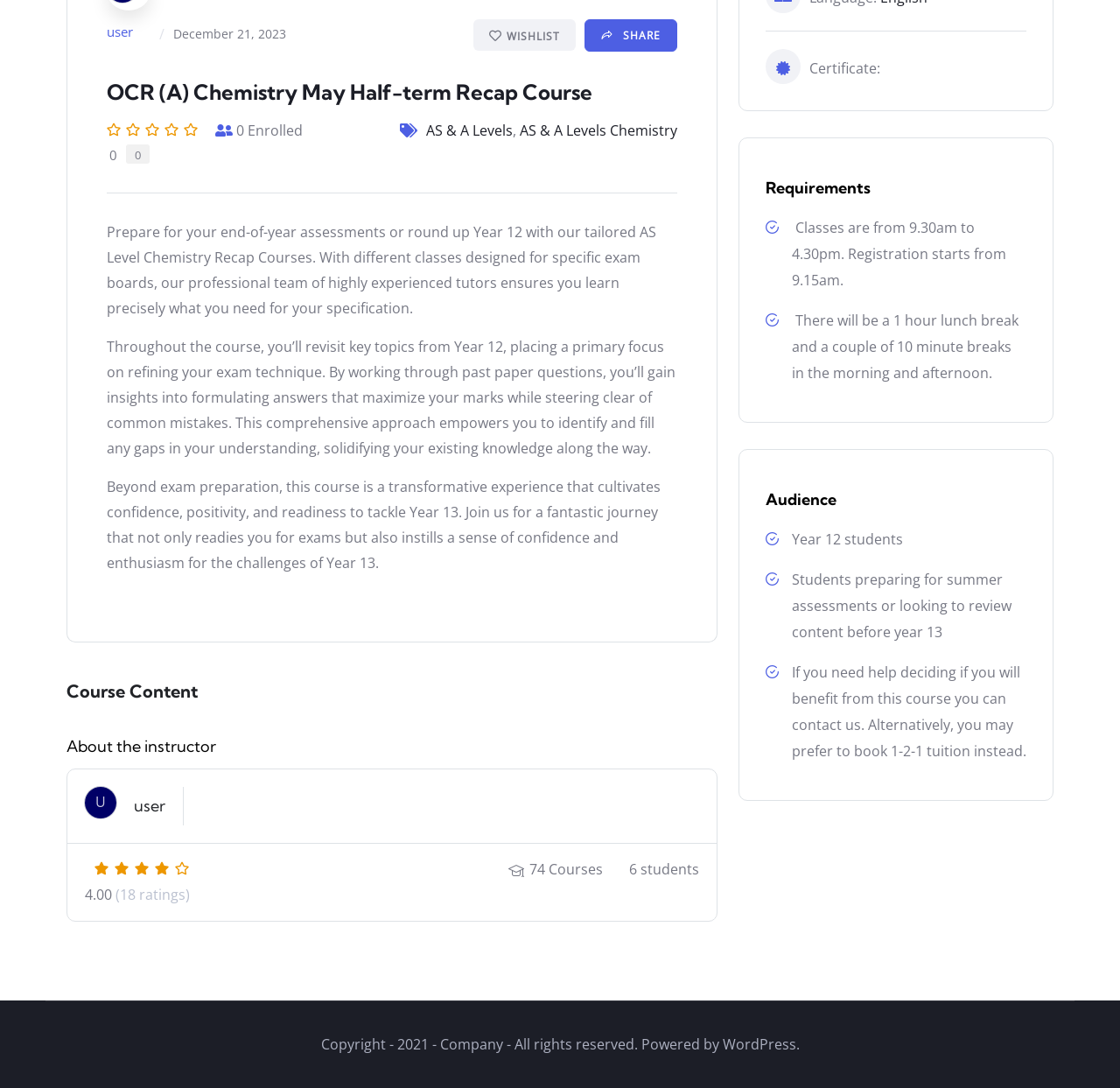What is the purpose of the course? Analyze the screenshot and reply with just one word or a short phrase.

Prepare for end-of-year assessments